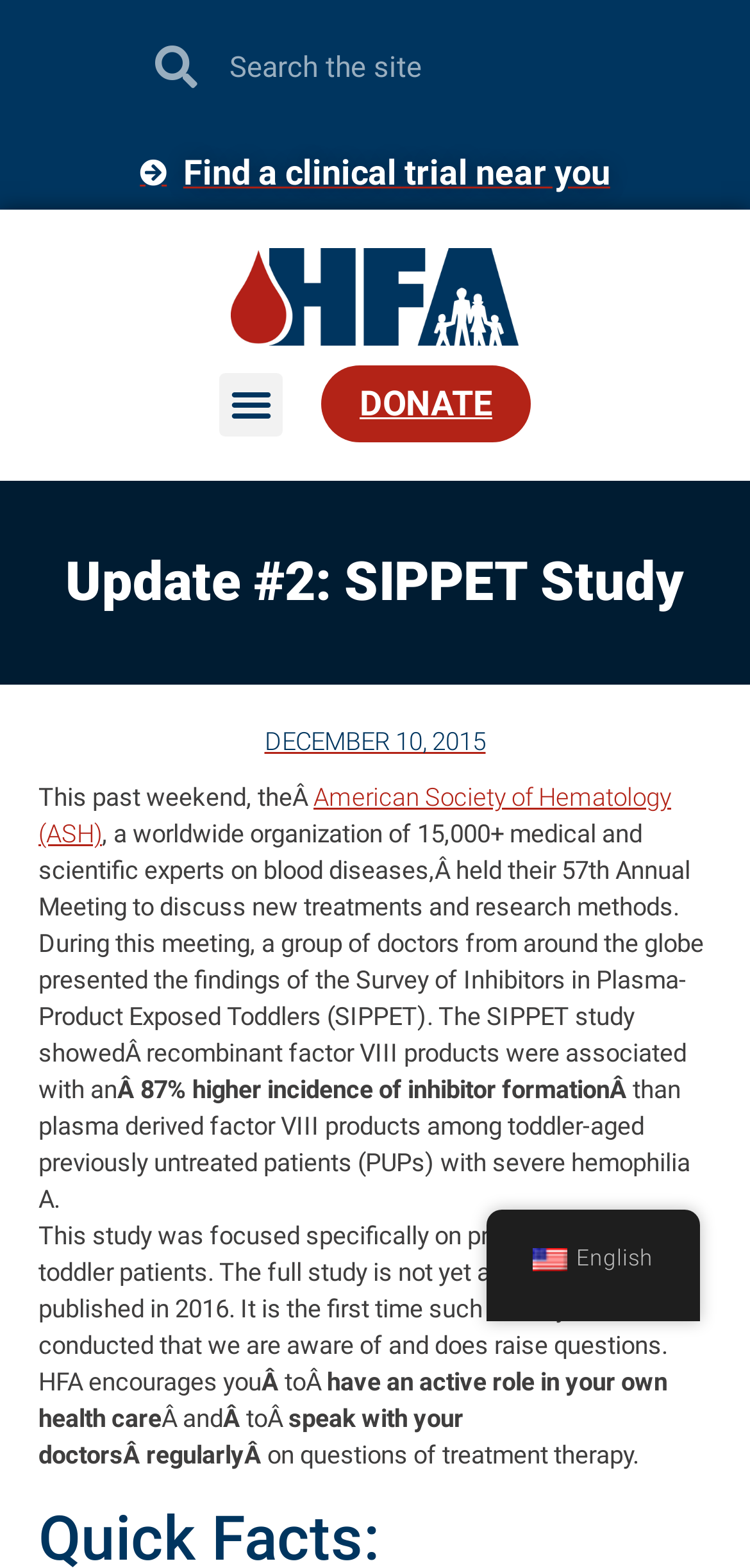Please determine the heading text of this webpage.

Update #2: SIPPET Study